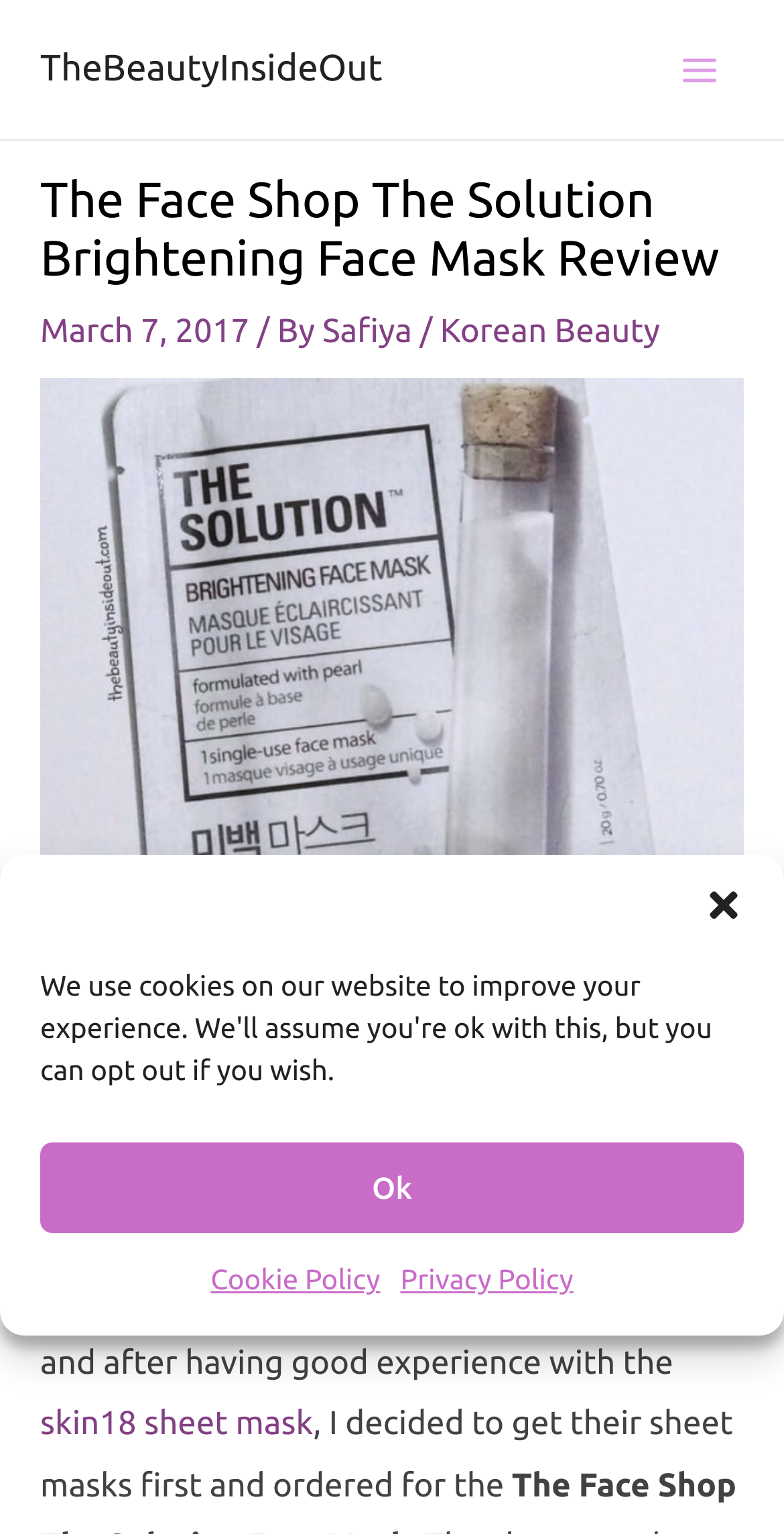Refer to the element description aria-label="close-dialog" and identify the corresponding bounding box in the screenshot. Format the coordinates as (top-left x, top-left y, bottom-right x, bottom-right y) with values in the range of 0 to 1.

[0.897, 0.577, 0.949, 0.603]